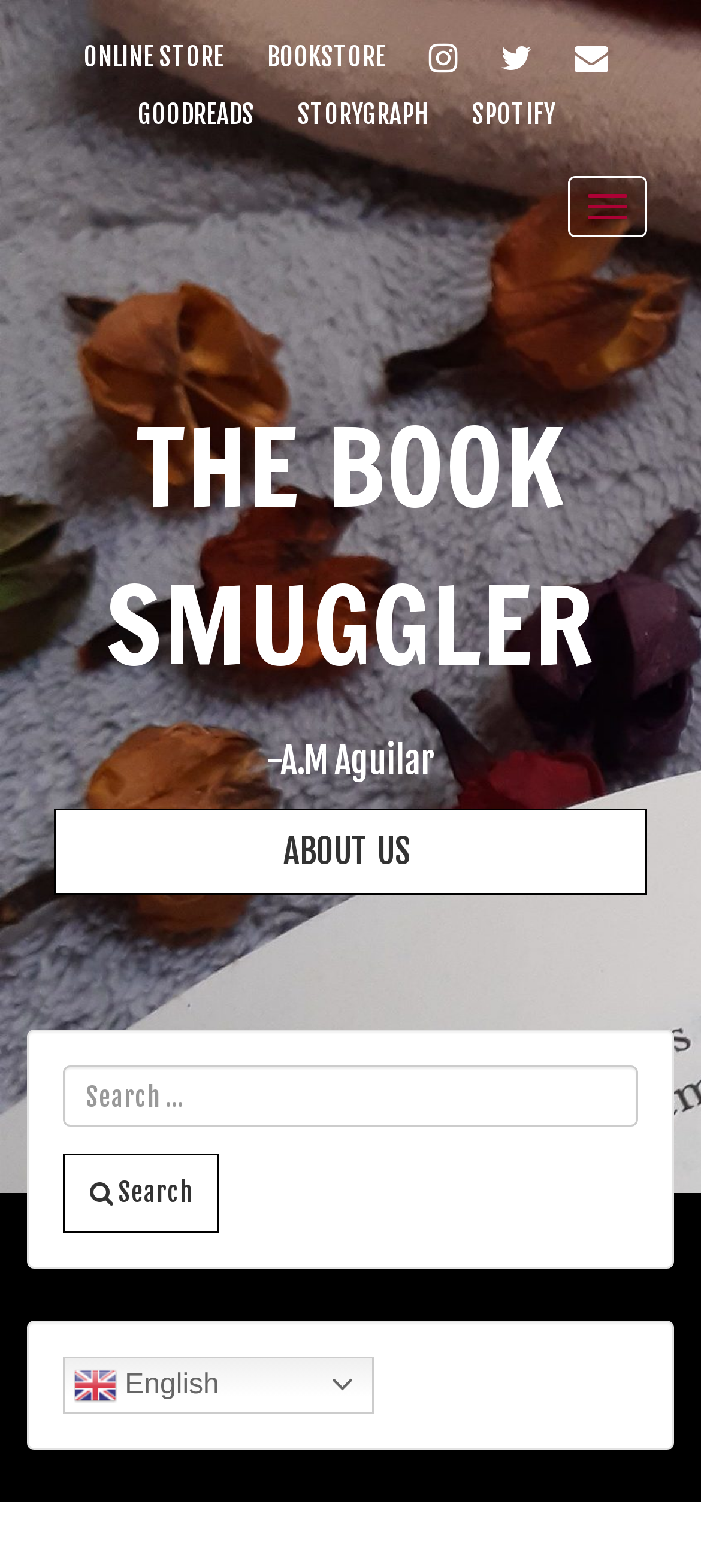Provide the bounding box coordinates of the area you need to click to execute the following instruction: "Visit Instagram".

[0.599, 0.026, 0.665, 0.046]